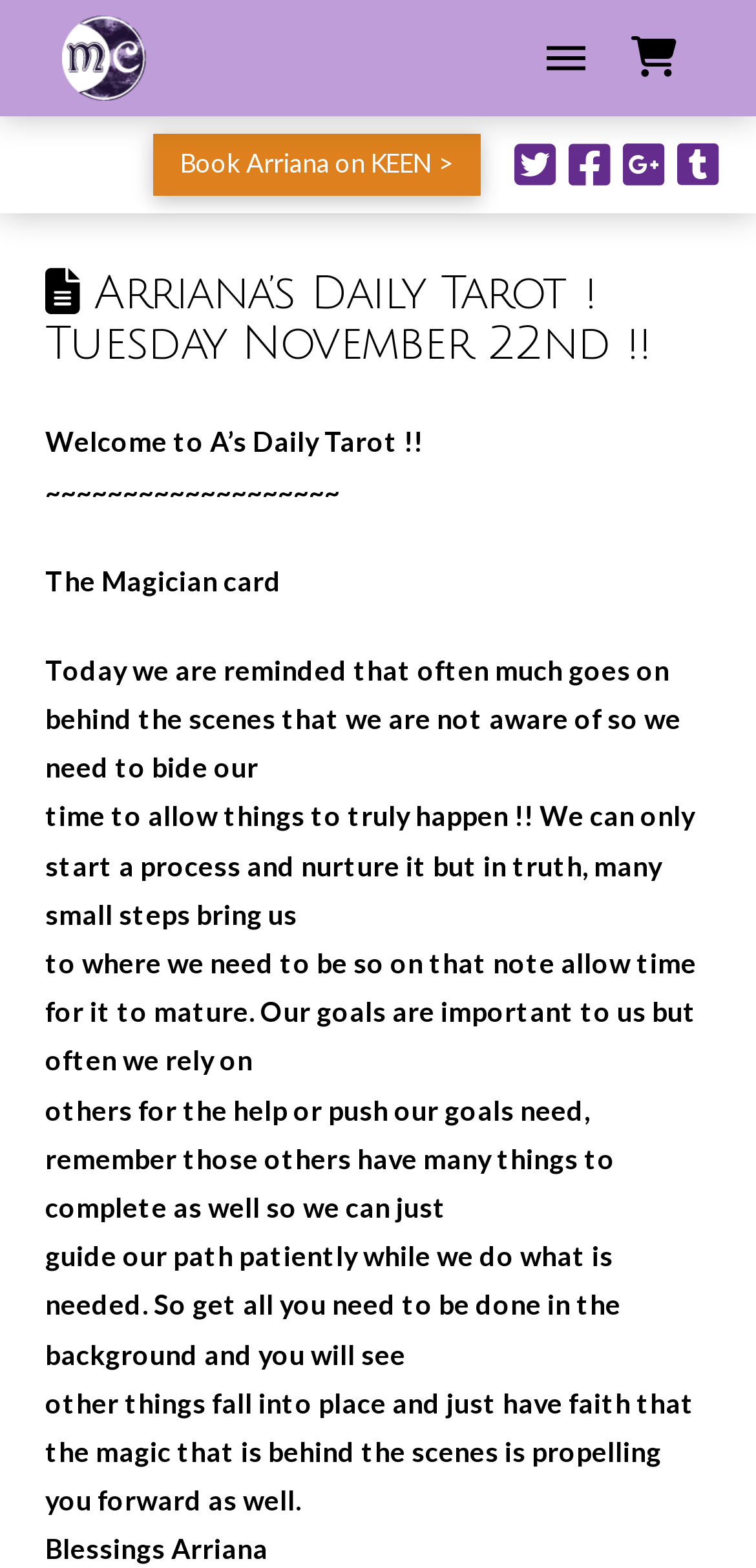Can you locate the main headline on this webpage and provide its text content?

 Arriana’s Daily Tarot ! Tuesday November 22nd !!